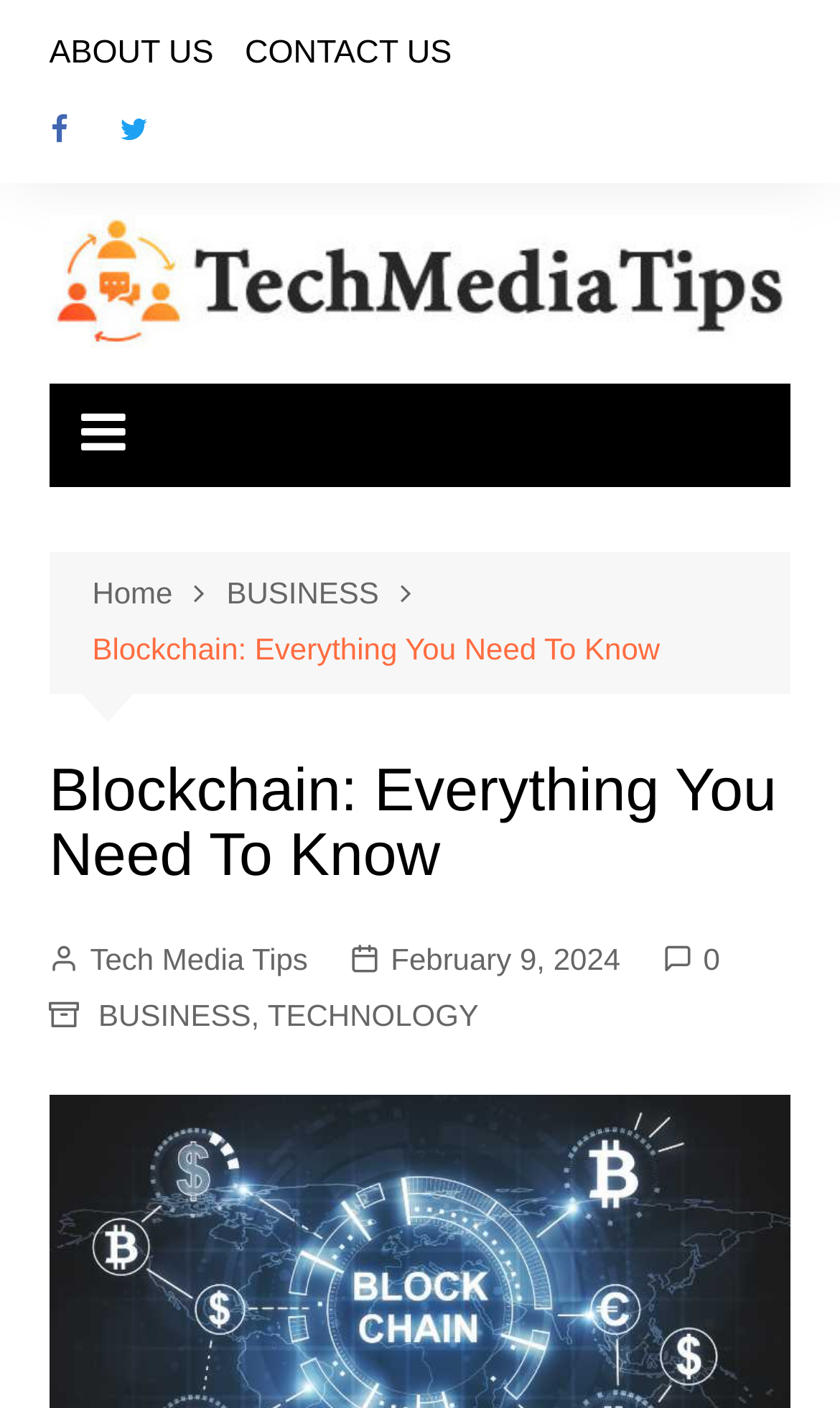Could you indicate the bounding box coordinates of the region to click in order to complete this instruction: "read blockchain article".

[0.058, 0.538, 0.942, 0.633]